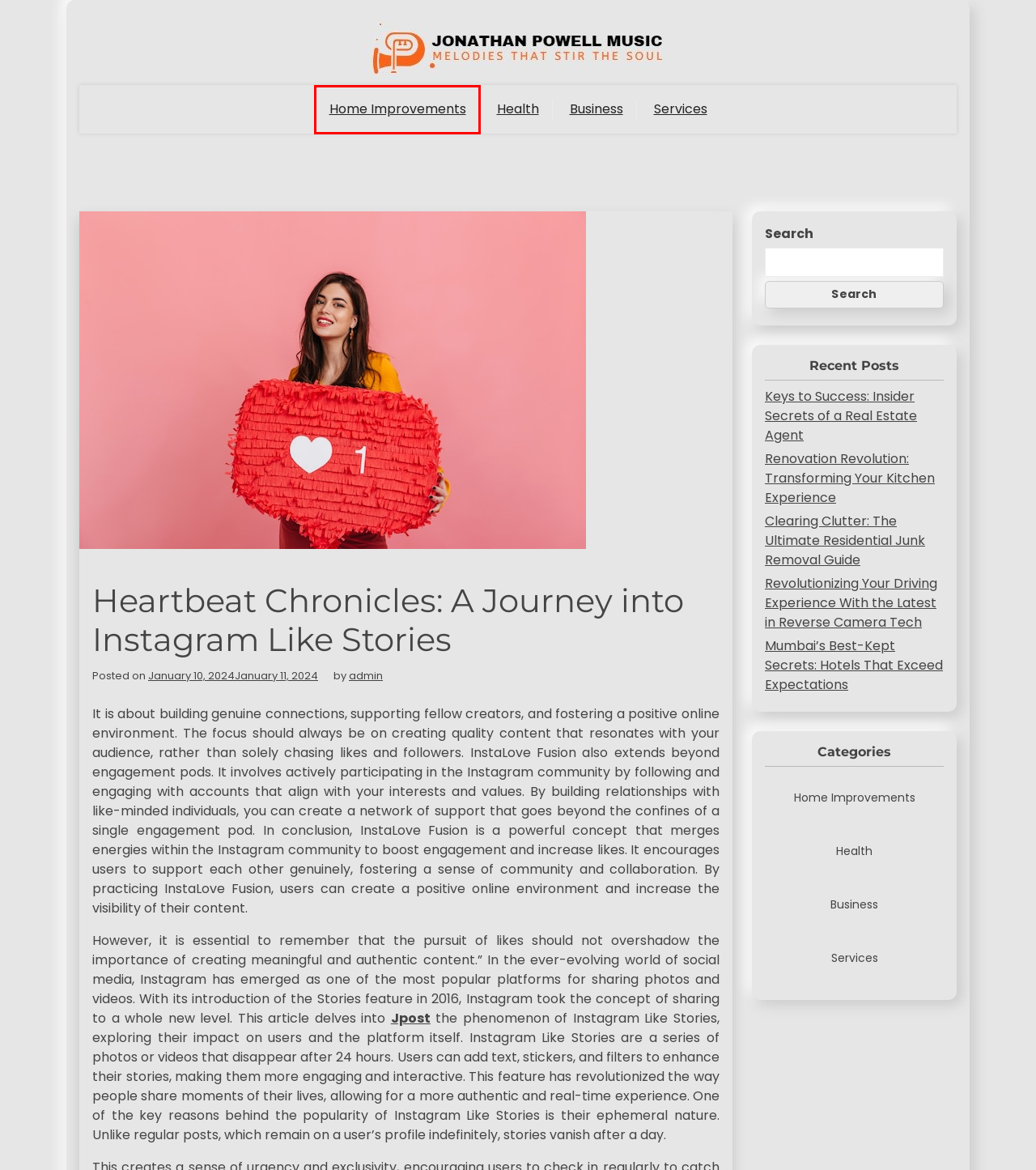Given a screenshot of a webpage with a red bounding box around an element, choose the most appropriate webpage description for the new page displayed after clicking the element within the bounding box. Here are the candidates:
A. Health – Jonathan Powell Music
B. Clearing Clutter: The Ultimate Residential Junk Removal Guide – Jonathan Powell Music
C. Keys to Success: Insider Secrets of a Real Estate Agent – Jonathan Powell Music
D. Home Improvements – Jonathan Powell Music
E. admin – Jonathan Powell Music
F. Business – Jonathan Powell Music
G. Services – Jonathan Powell Music
H. Renovation Revolution: Transforming Your Kitchen Experience – Jonathan Powell Music

D